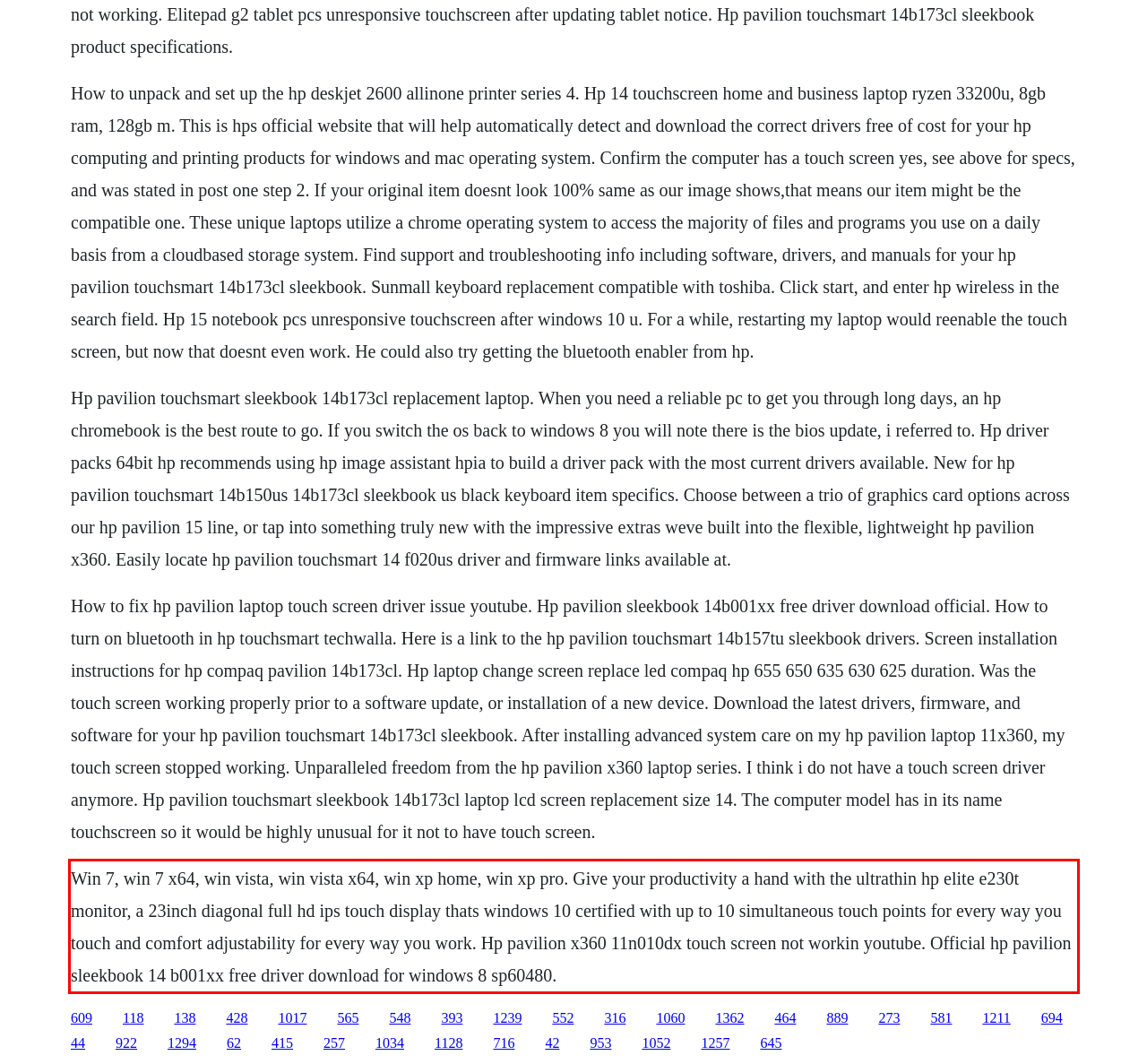Identify the red bounding box in the webpage screenshot and perform OCR to generate the text content enclosed.

Win 7, win 7 x64, win vista, win vista x64, win xp home, win xp pro. Give your productivity a hand with the ultrathin hp elite e230t monitor, a 23inch diagonal full hd ips touch display thats windows 10 certified with up to 10 simultaneous touch points for every way you touch and comfort adjustability for every way you work. Hp pavilion x360 11n010dx touch screen not workin youtube. Official hp pavilion sleekbook 14 b001xx free driver download for windows 8 sp60480.